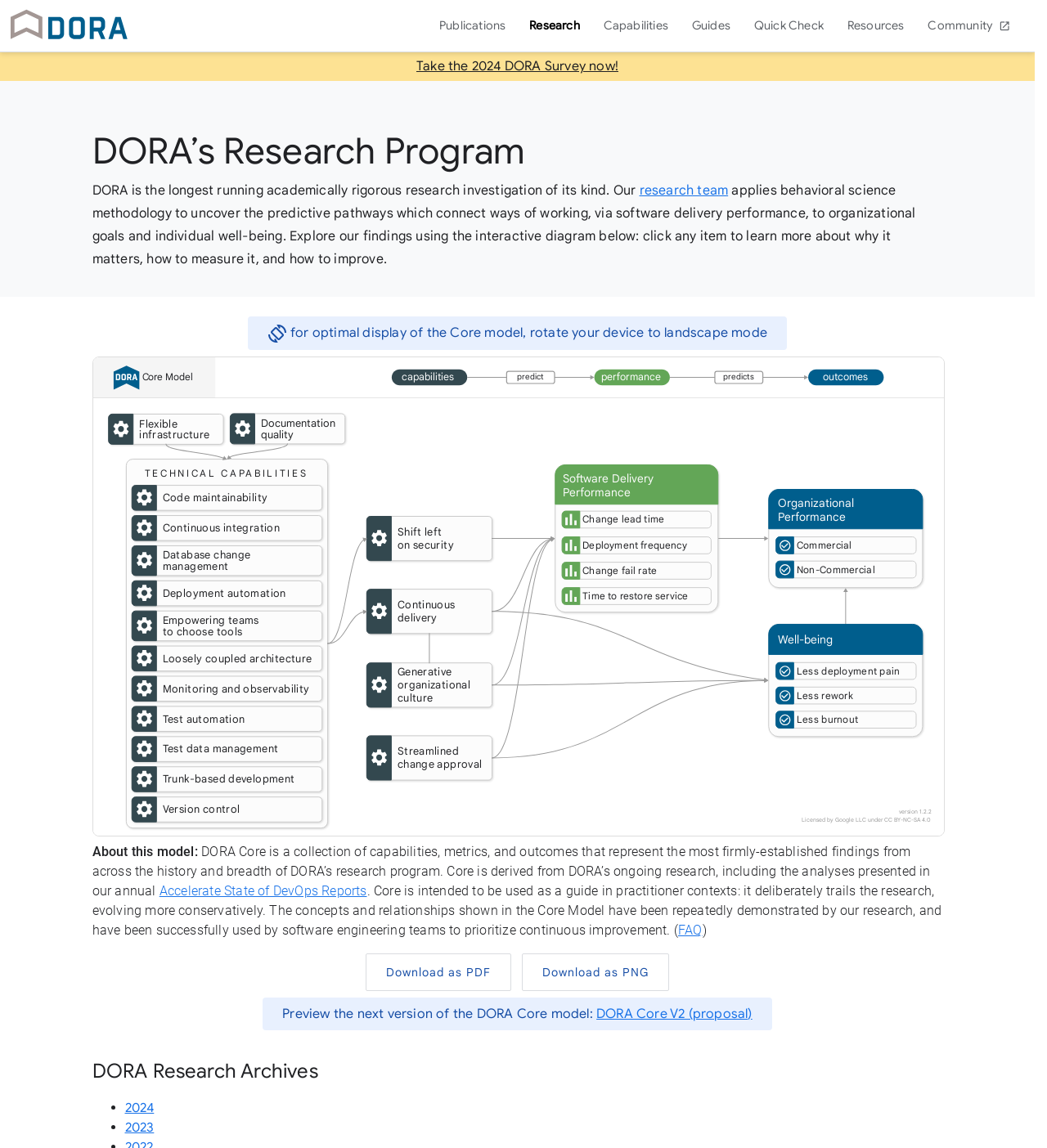Show me the bounding box coordinates of the clickable region to achieve the task as per the instruction: "Click on the DORA link".

[0.0, 0.002, 0.132, 0.044]